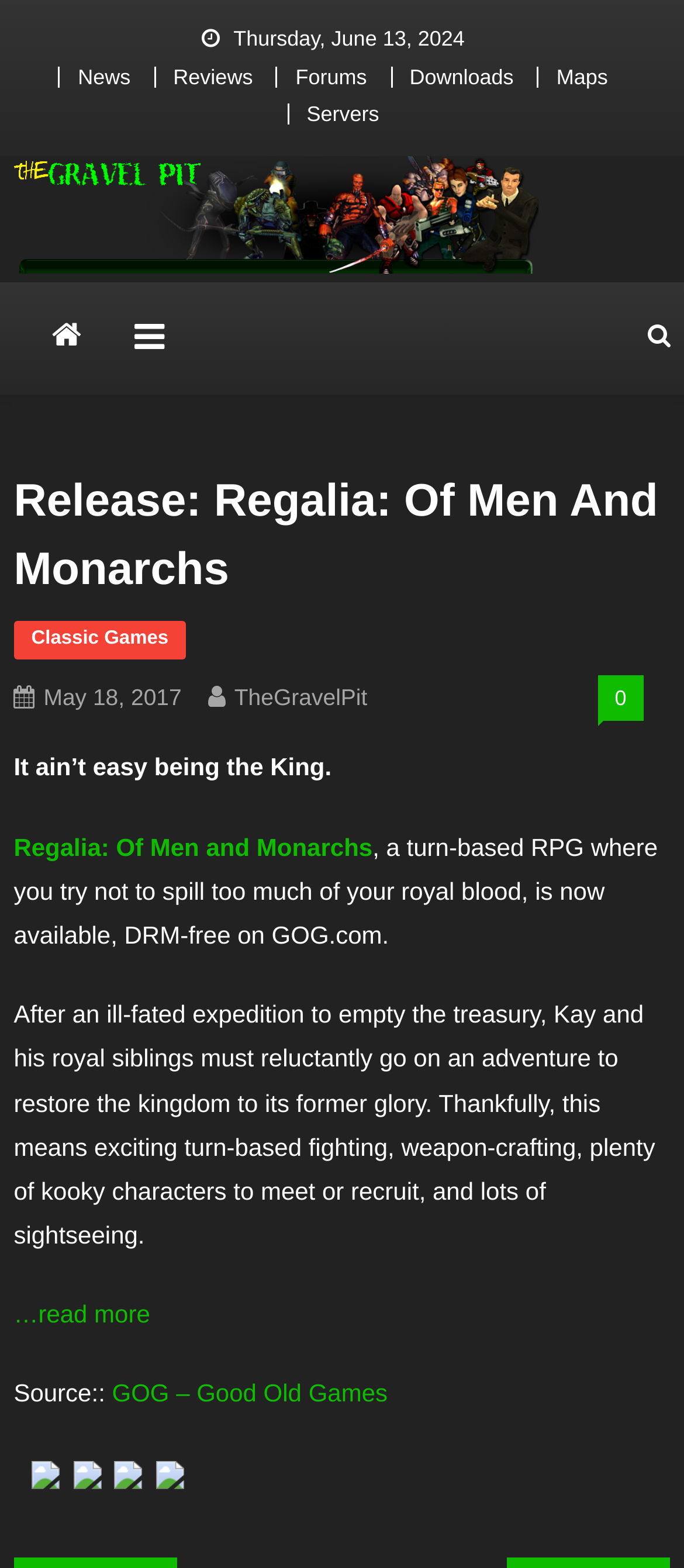Specify the bounding box coordinates of the area to click in order to execute this command: 'Explore the methods for budget-conscious travelers to save on travel accommodations'. The coordinates should consist of four float numbers ranging from 0 to 1, and should be formatted as [left, top, right, bottom].

None